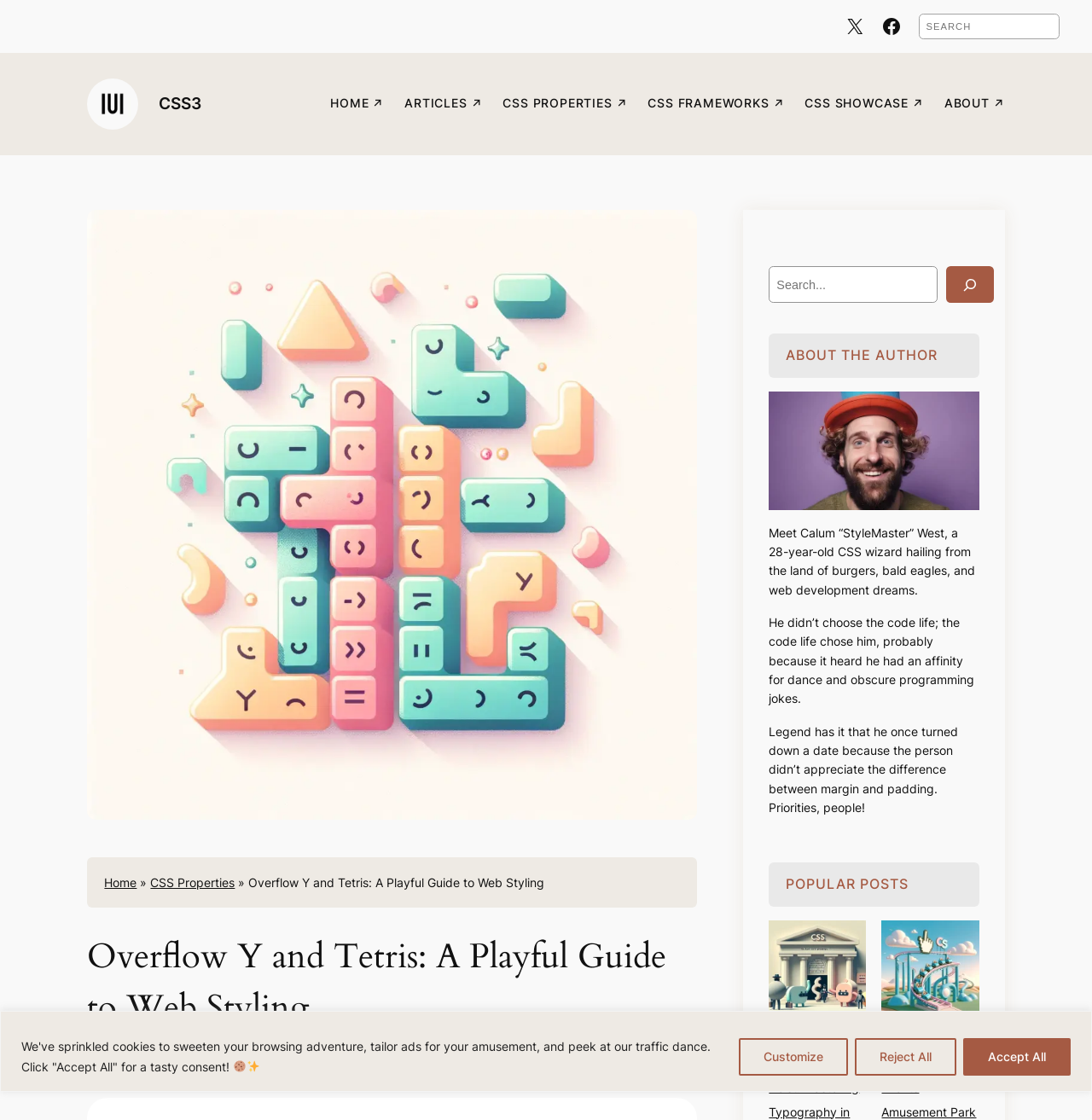Please determine the bounding box coordinates of the element's region to click for the following instruction: "Search for something".

[0.841, 0.012, 0.97, 0.035]